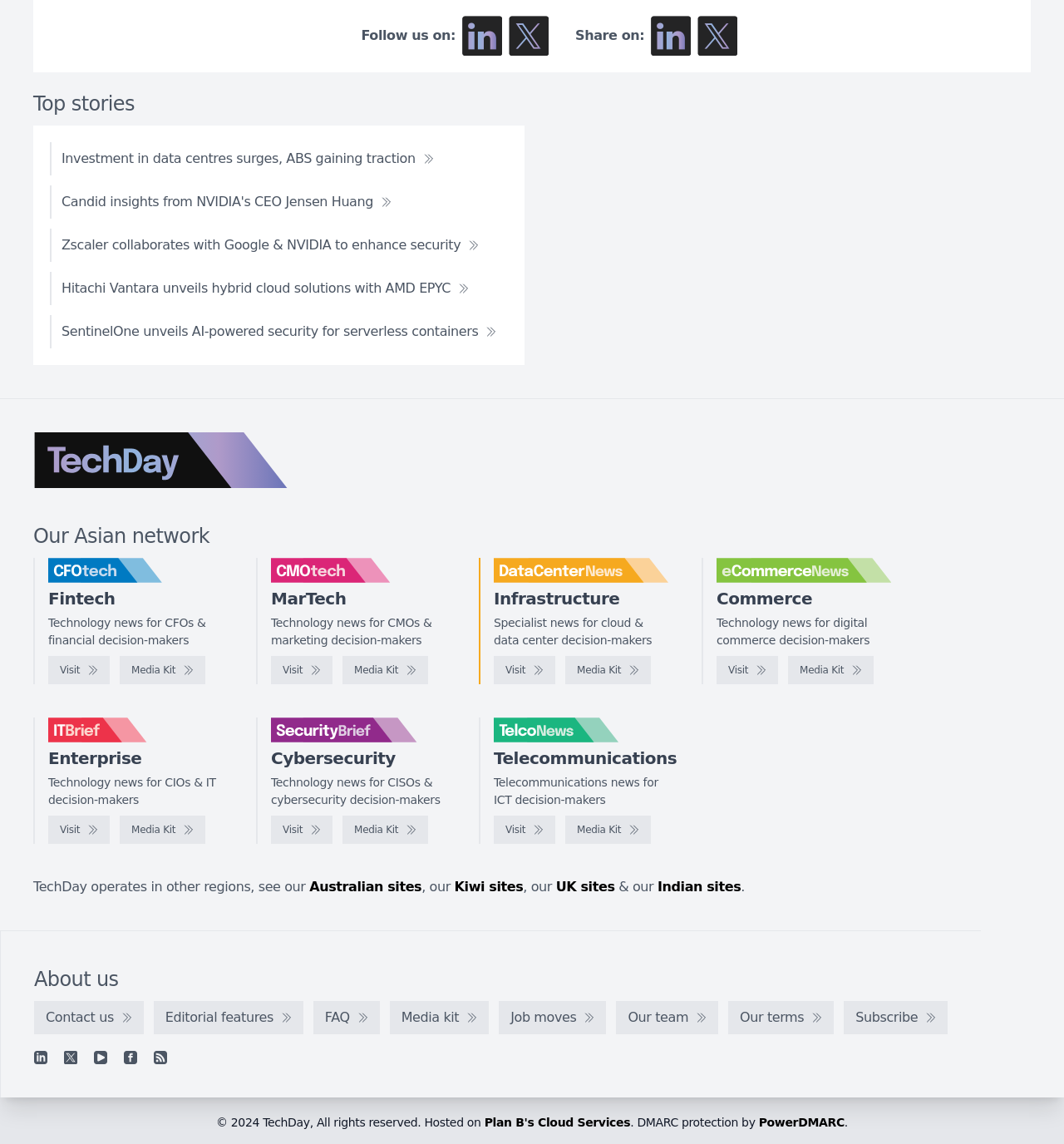Kindly determine the bounding box coordinates of the area that needs to be clicked to fulfill this instruction: "Visit the TechDay website".

[0.031, 0.378, 0.271, 0.427]